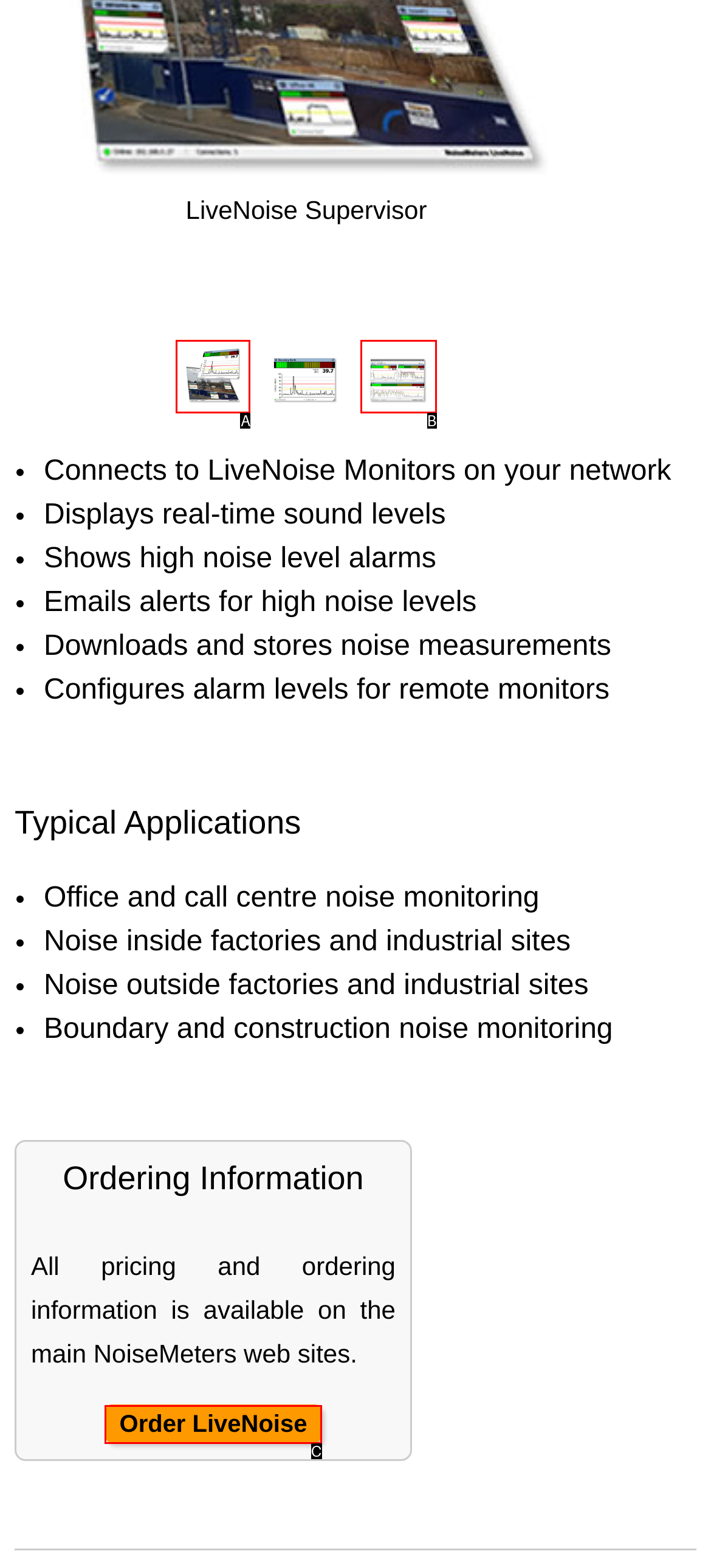From the given choices, determine which HTML element matches the description: alt="Live Sound Levels". Reply with the appropriate letter.

B